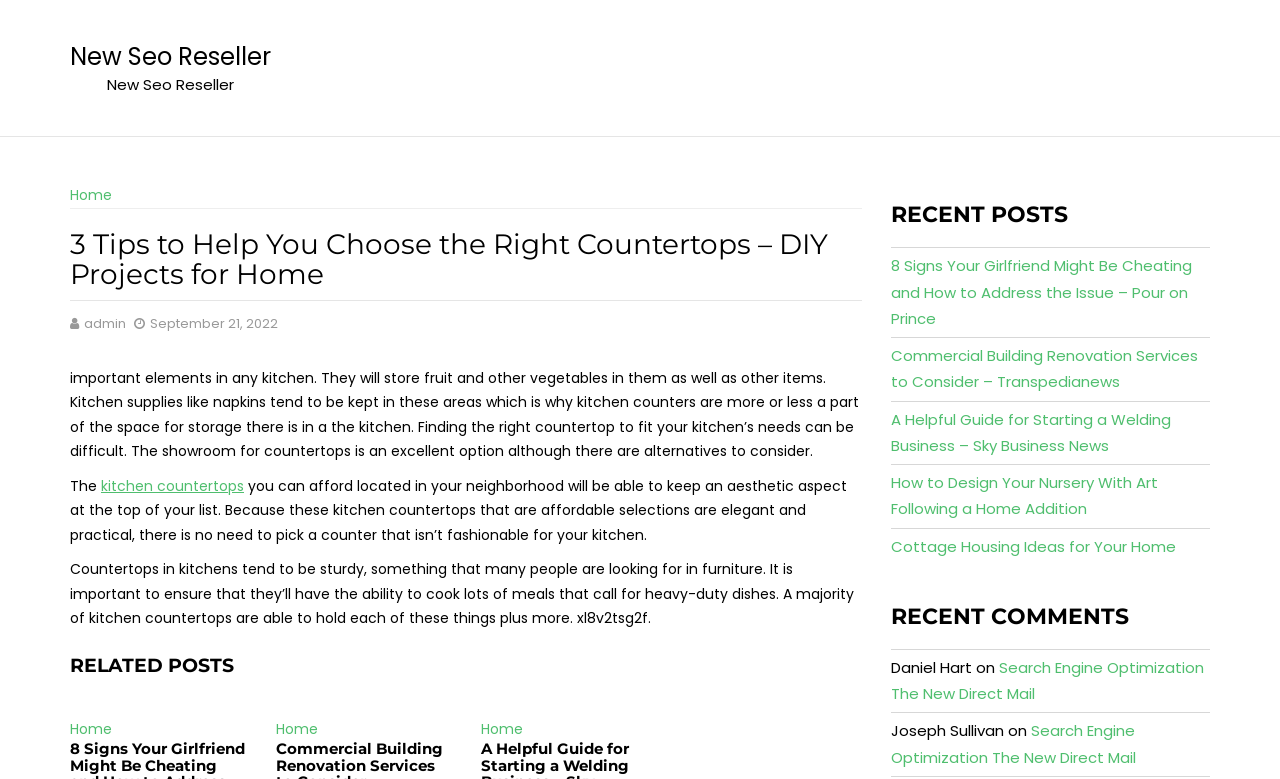Please analyze the image and give a detailed answer to the question:
What is the purpose of kitchen counters?

According to the text 'important elements in any kitchen. They will store fruit and other vegetables in them as well as other items. Kitchen supplies like napkins tend to be kept in these areas which is why kitchen counters are more or less a part of the space for storage there is in a the kitchen.', I can conclude that the purpose of kitchen counters is for storage.